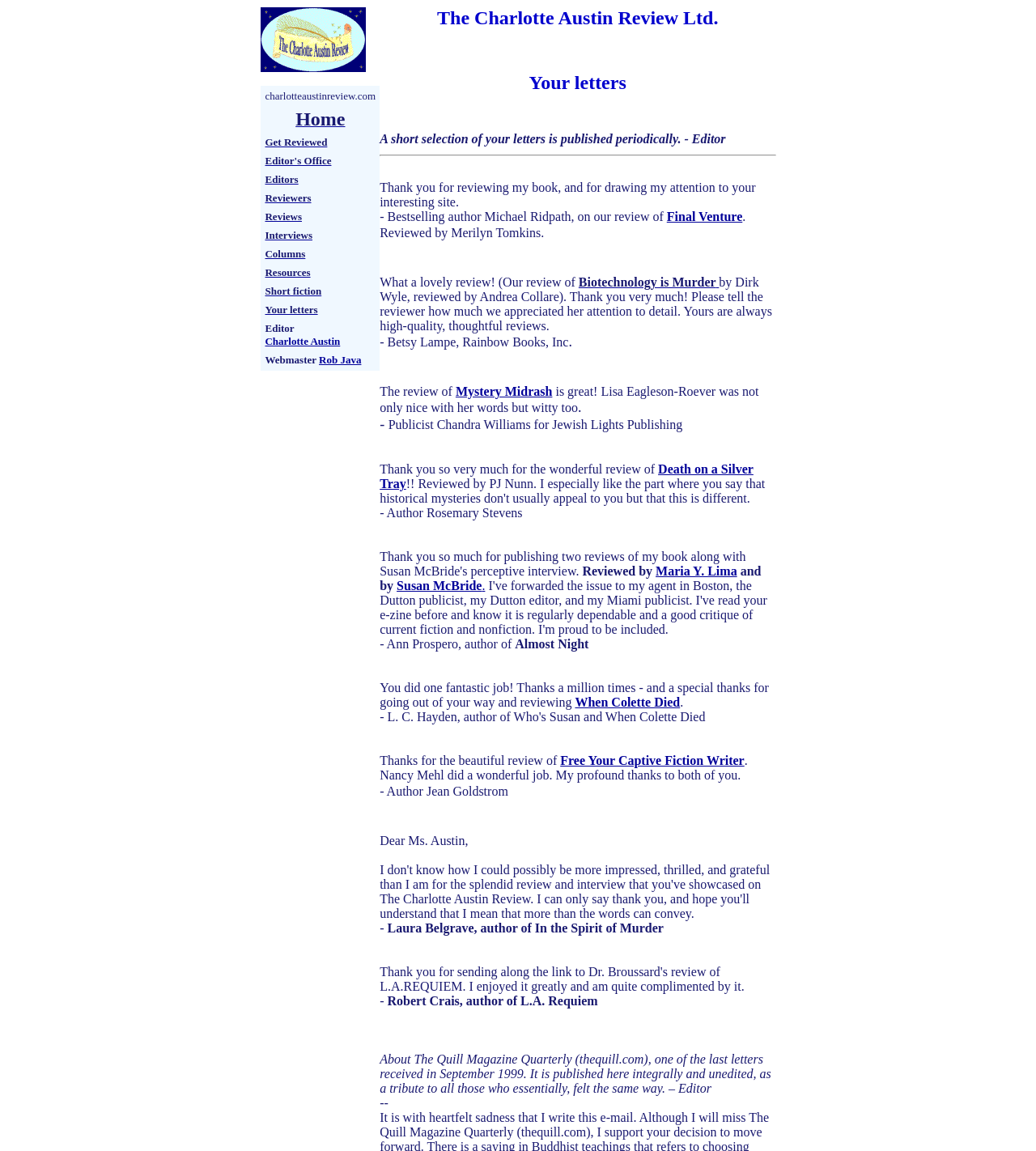Analyze the image and deliver a detailed answer to the question: What type of content is featured in the 'Short fiction' section?

The 'Short fiction' section likely features short stories or other forms of brief fictional writing, as it is listed alongside other sections like 'Reviews' and 'Interviews'.